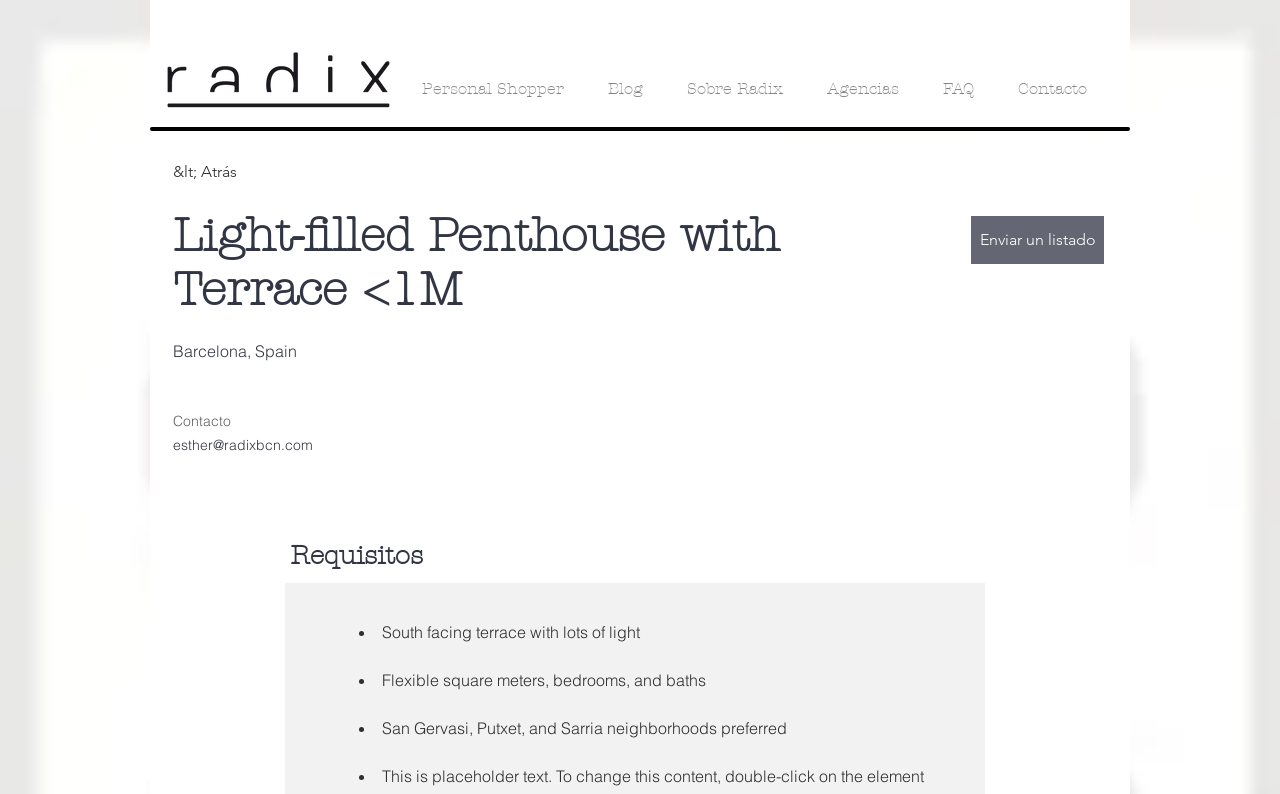Analyze the image and provide a detailed answer to the question: What is the location of the penthouse?

I found the location of the penthouse by looking at the static text element that says 'Barcelona, Spain' which is located below the heading 'Light-filled Penthouse with Terrace <1M'.